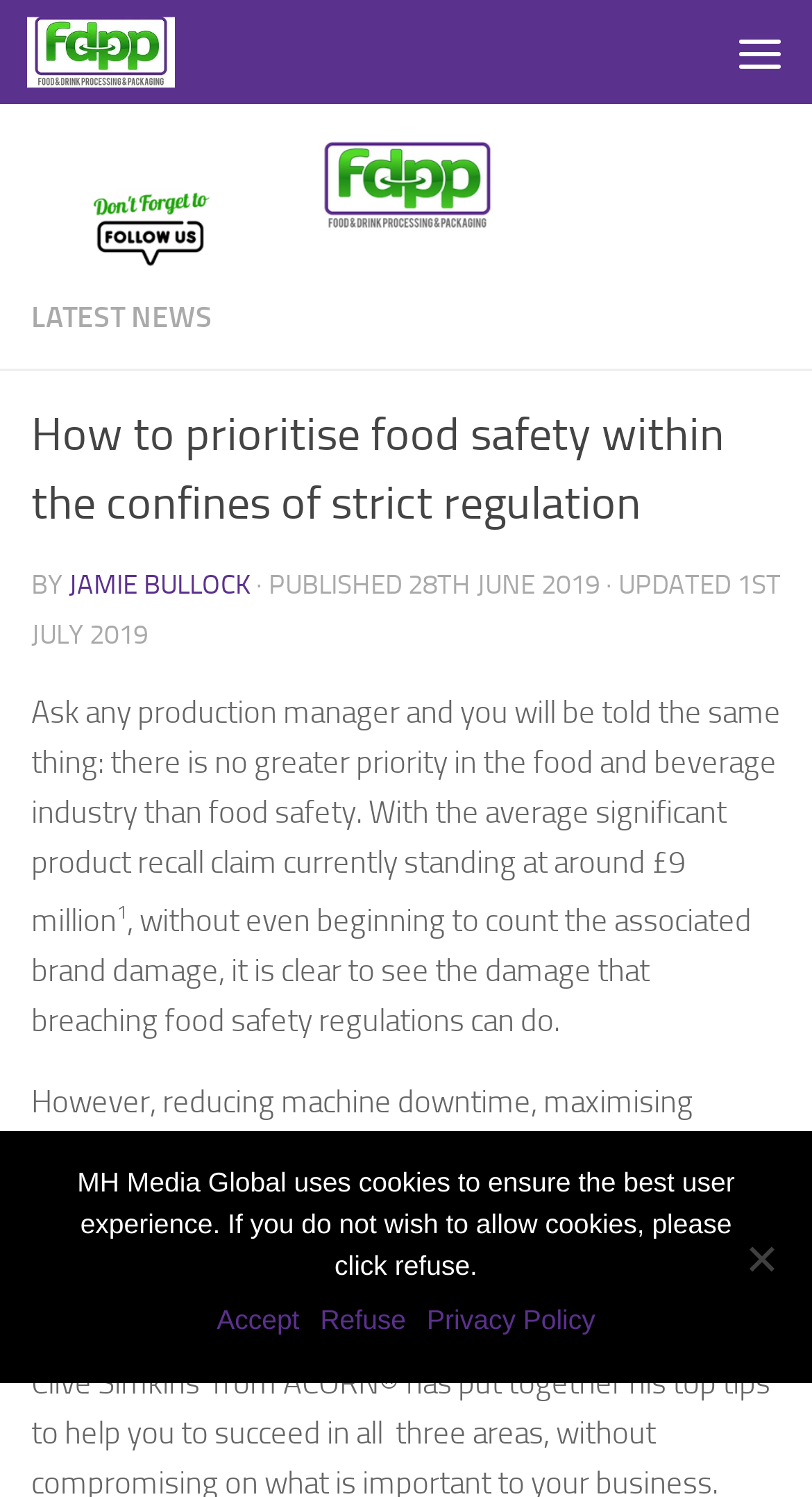Determine the coordinates of the bounding box that should be clicked to complete the instruction: "Click the 'Menu' button". The coordinates should be represented by four float numbers between 0 and 1: [left, top, right, bottom].

[0.872, 0.0, 1.0, 0.07]